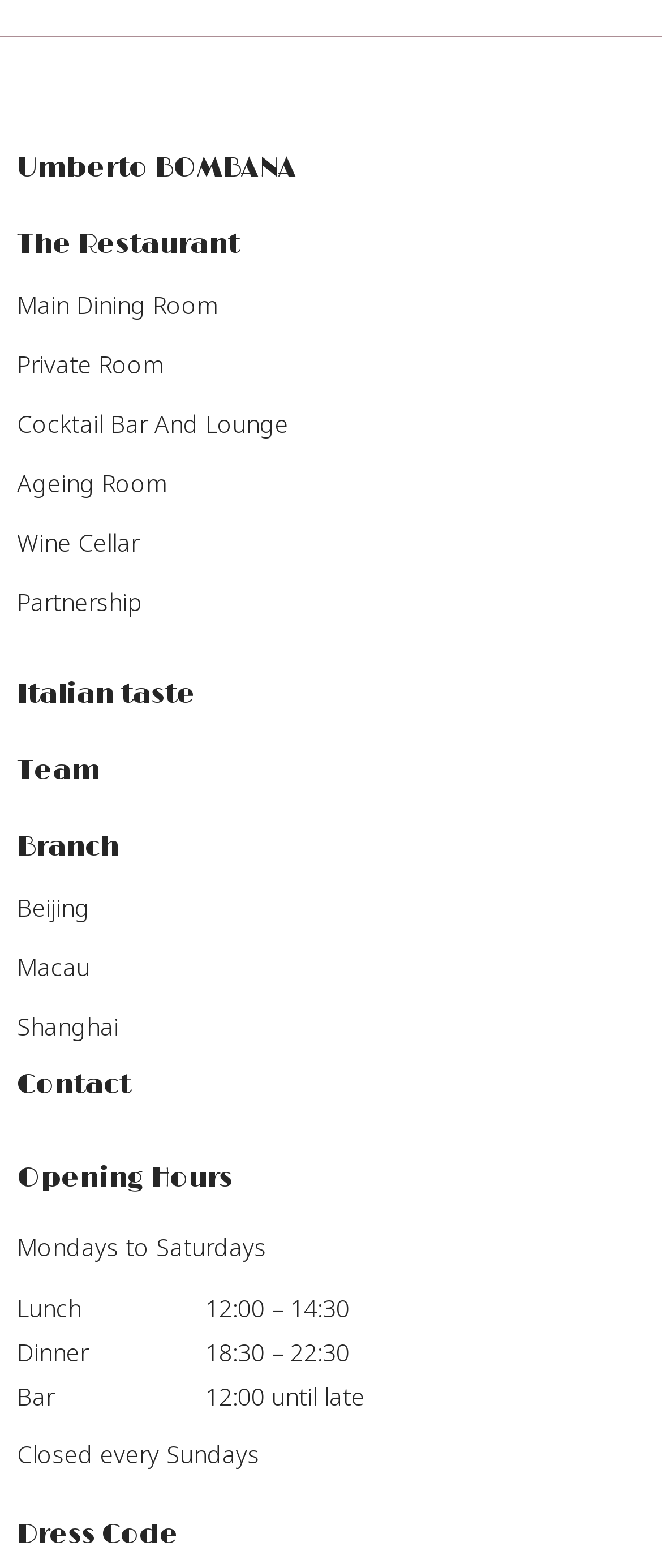Given the description "Cocktail Bar And Lounge", determine the bounding box of the corresponding UI element.

[0.026, 0.259, 0.436, 0.28]